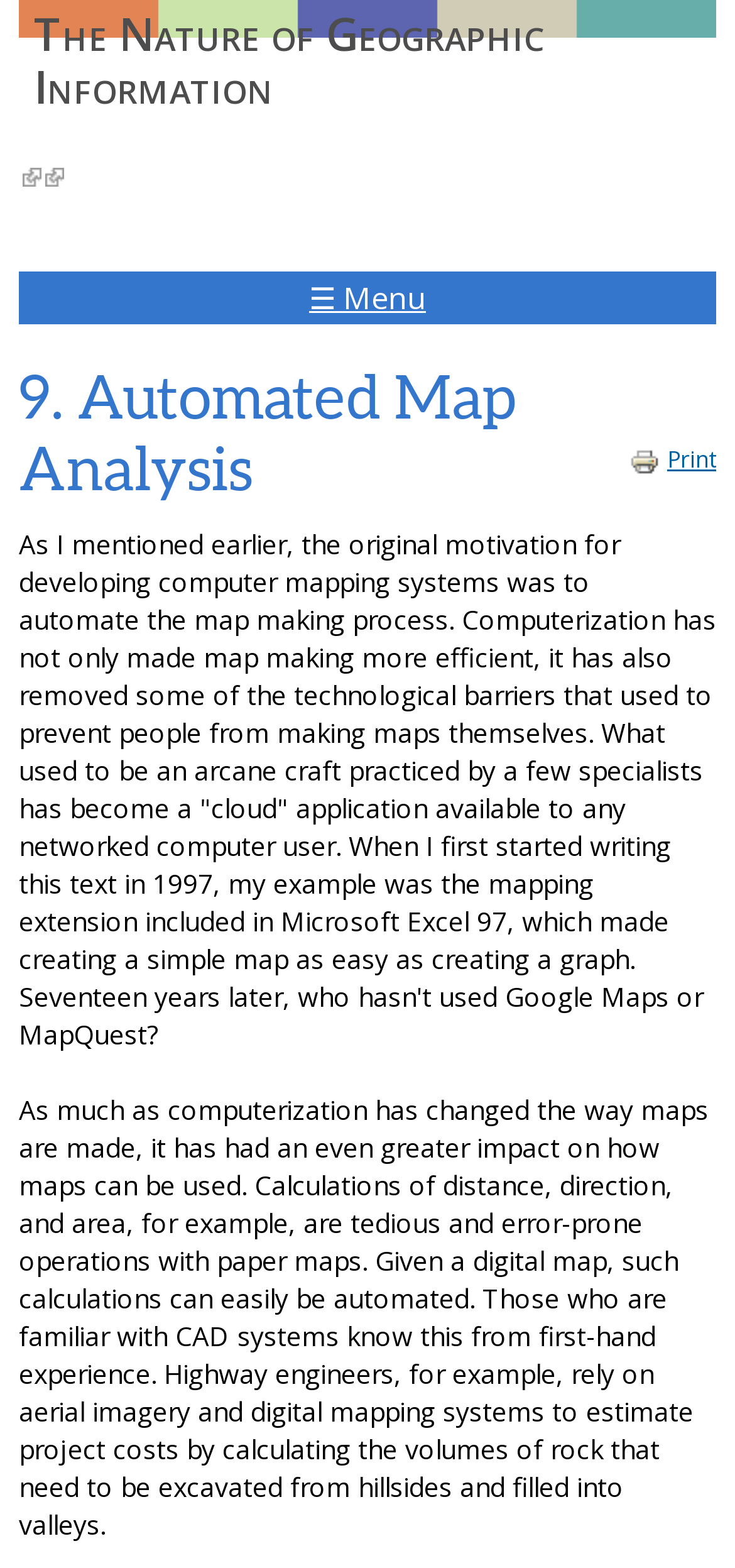What is an example of a 'cloud' application mentioned in the webpage?
Using the details from the image, give an elaborate explanation to answer the question.

The webpage mentions that computerization has made map making more efficient and accessible, citing Google Maps as an example of a 'cloud' application available to any networked computer user.